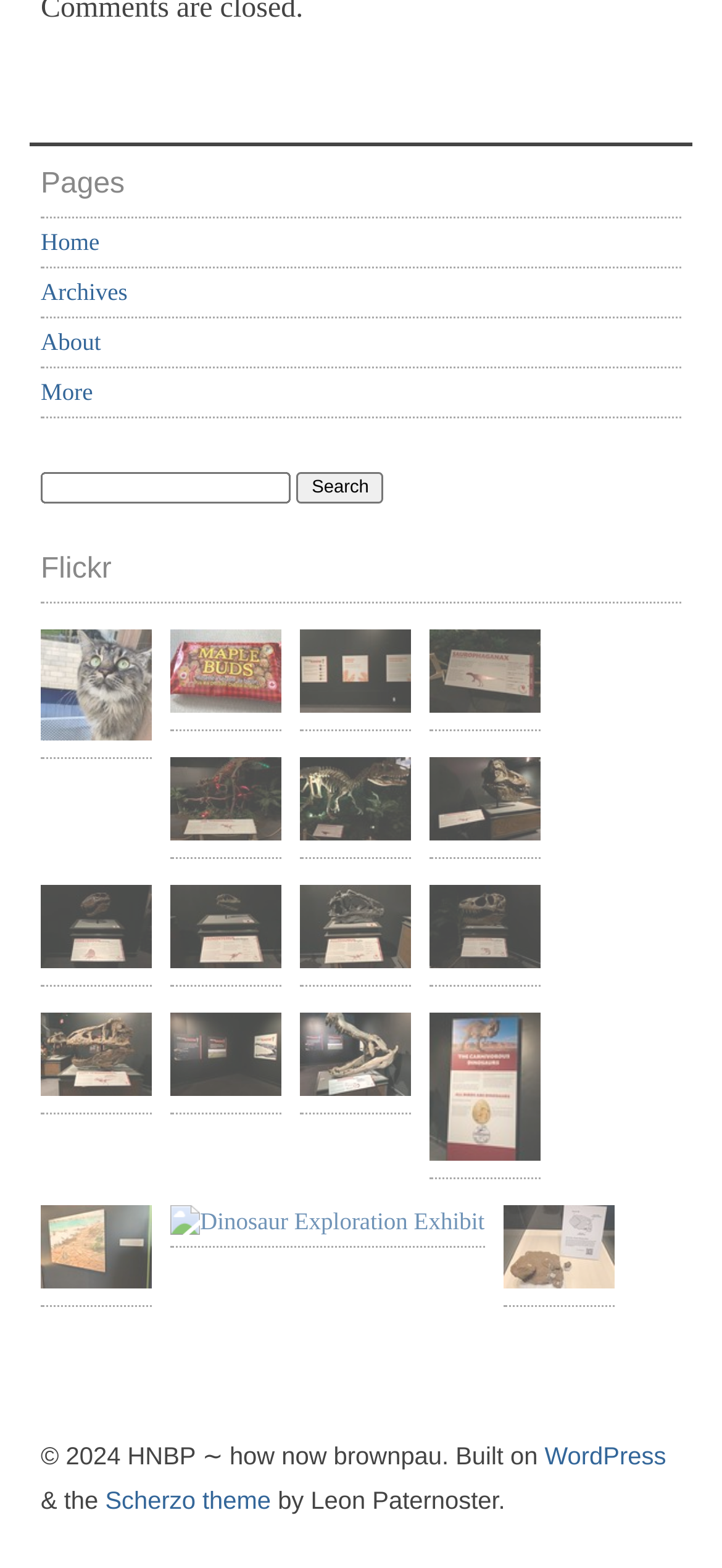Predict the bounding box coordinates of the area that should be clicked to accomplish the following instruction: "Go to the 'About' page". The bounding box coordinates should consist of four float numbers between 0 and 1, i.e., [left, top, right, bottom].

[0.056, 0.209, 0.14, 0.227]